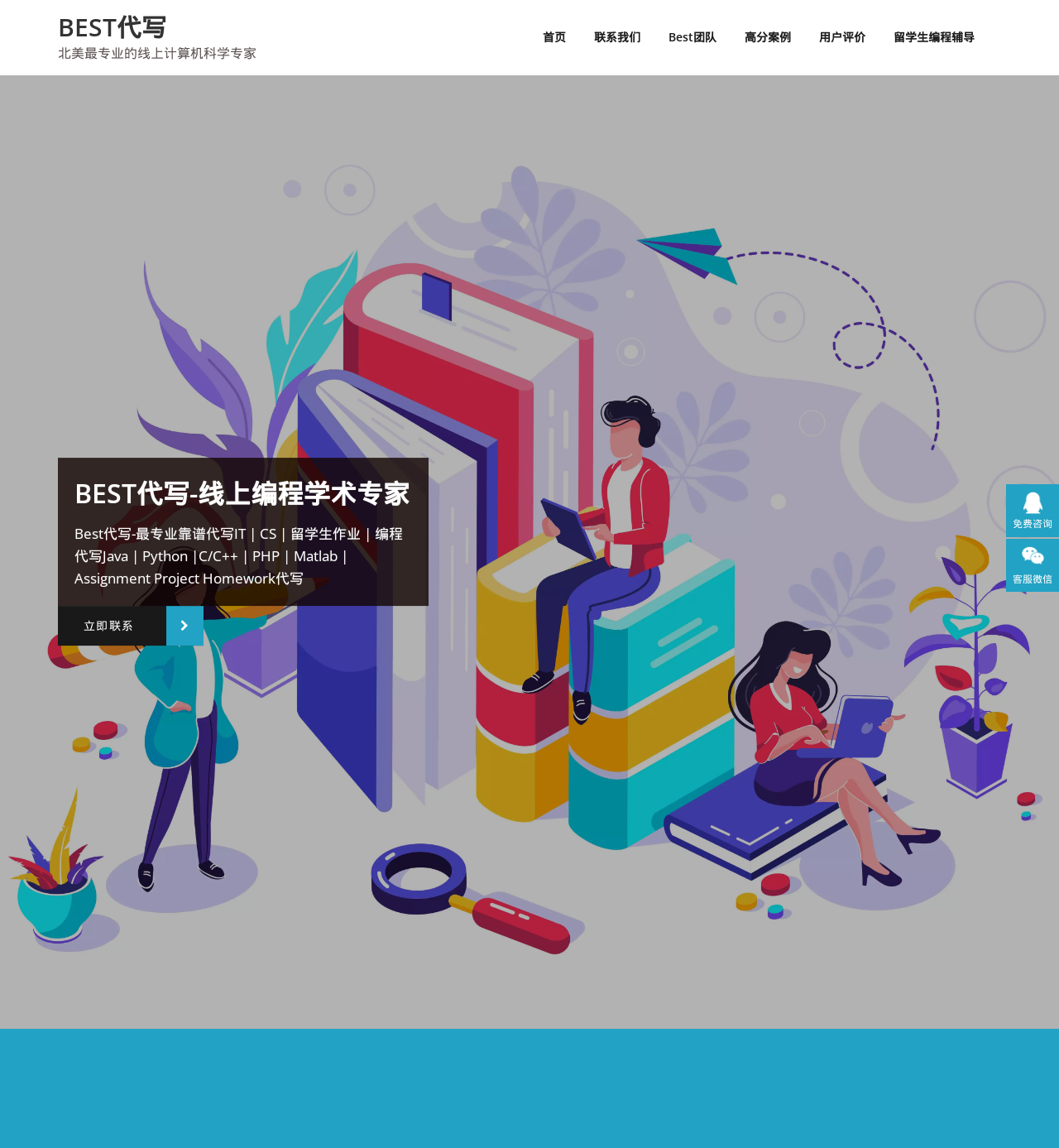Pinpoint the bounding box coordinates of the clickable area needed to execute the instruction: "contact us". The coordinates should be specified as four float numbers between 0 and 1, i.e., [left, top, right, bottom].

[0.548, 0.0, 0.618, 0.065]